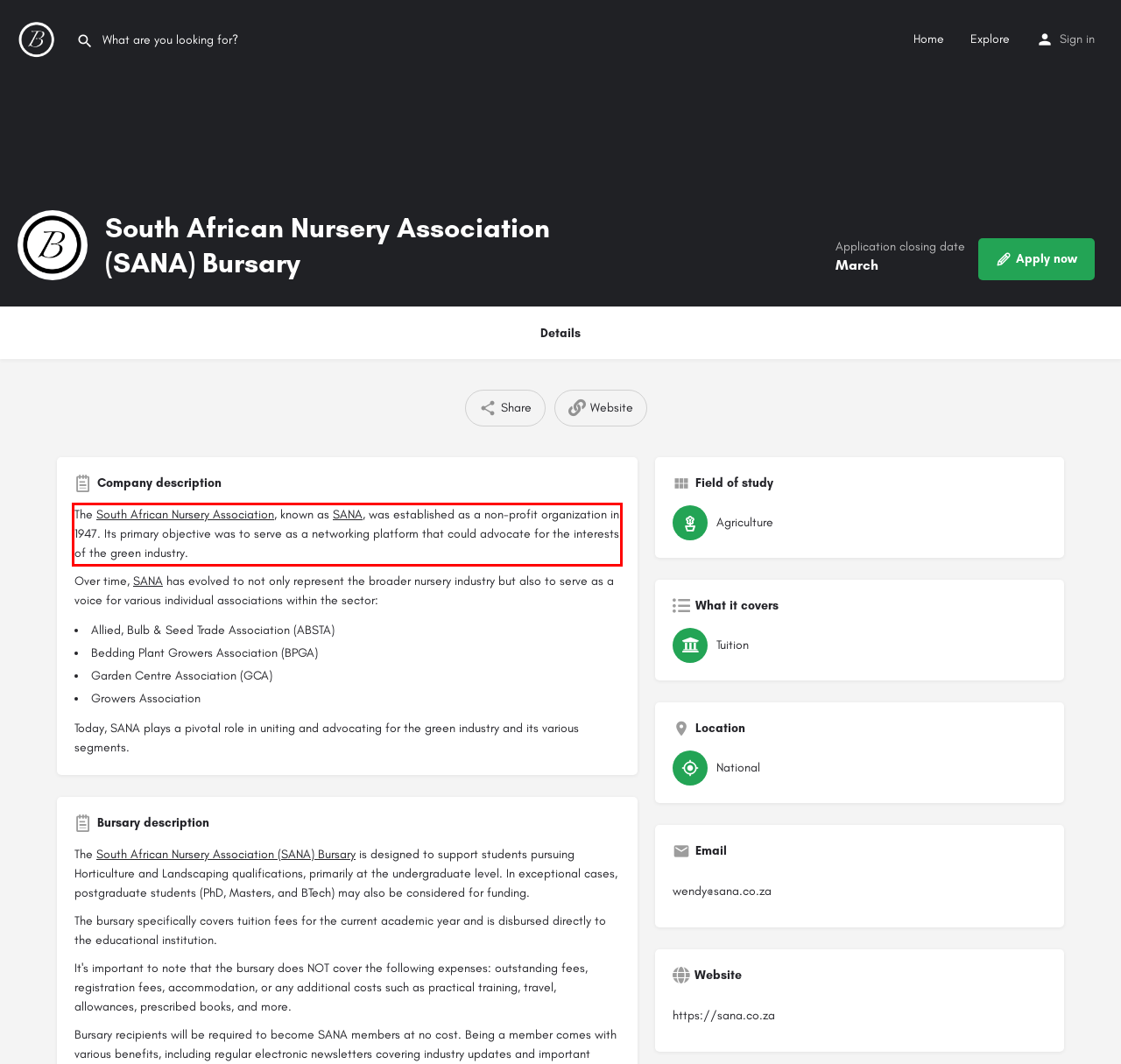Please use OCR to extract the text content from the red bounding box in the provided webpage screenshot.

The South African Nursery Association, known as SANA, was established as a non-profit organization in 1947. Its primary objective was to serve as a networking platform that could advocate for the interests of the green industry.